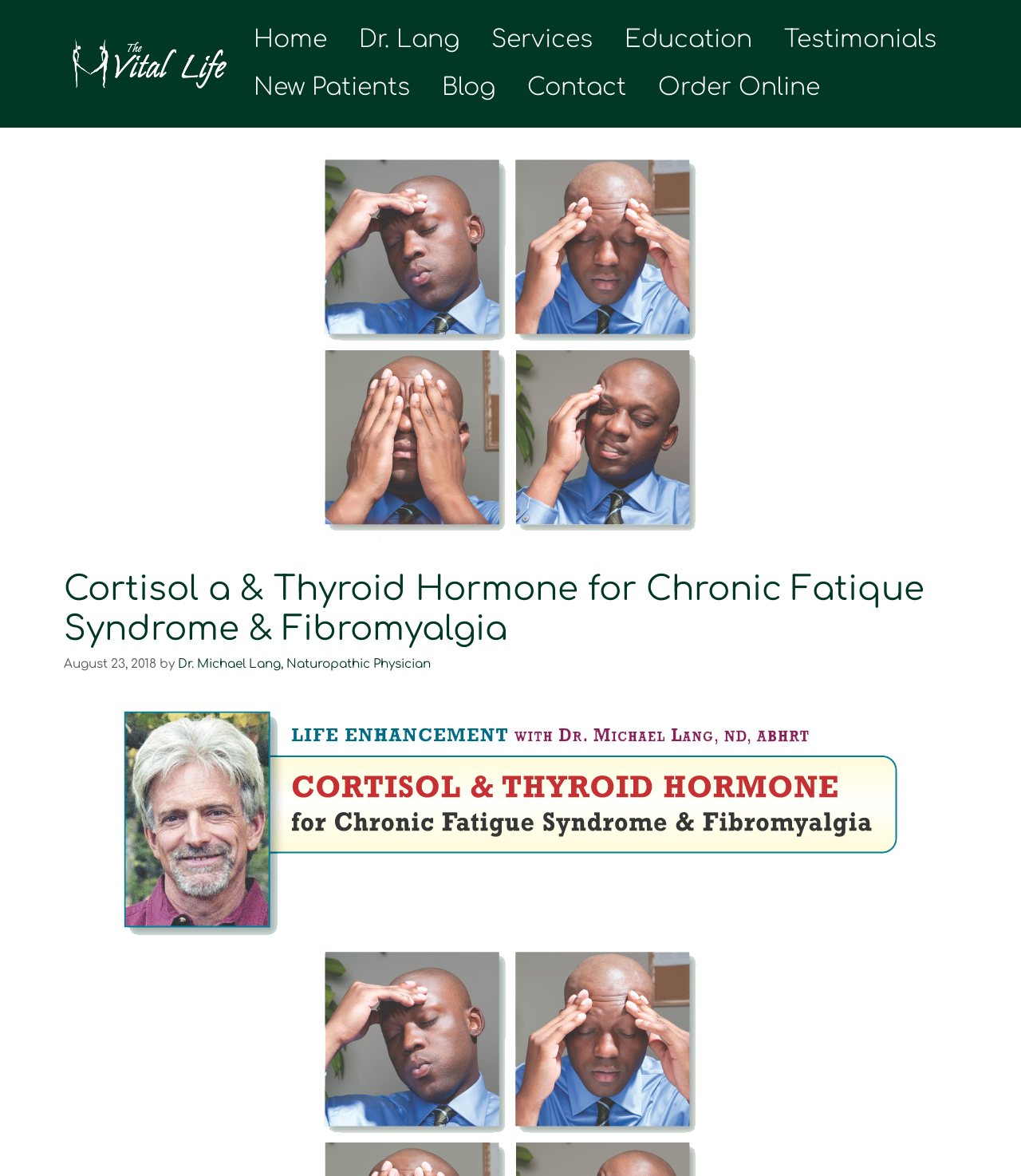Please provide a brief answer to the question using only one word or phrase: 
What is the topic of the main content?

Cortisol and Thyroid Hormone